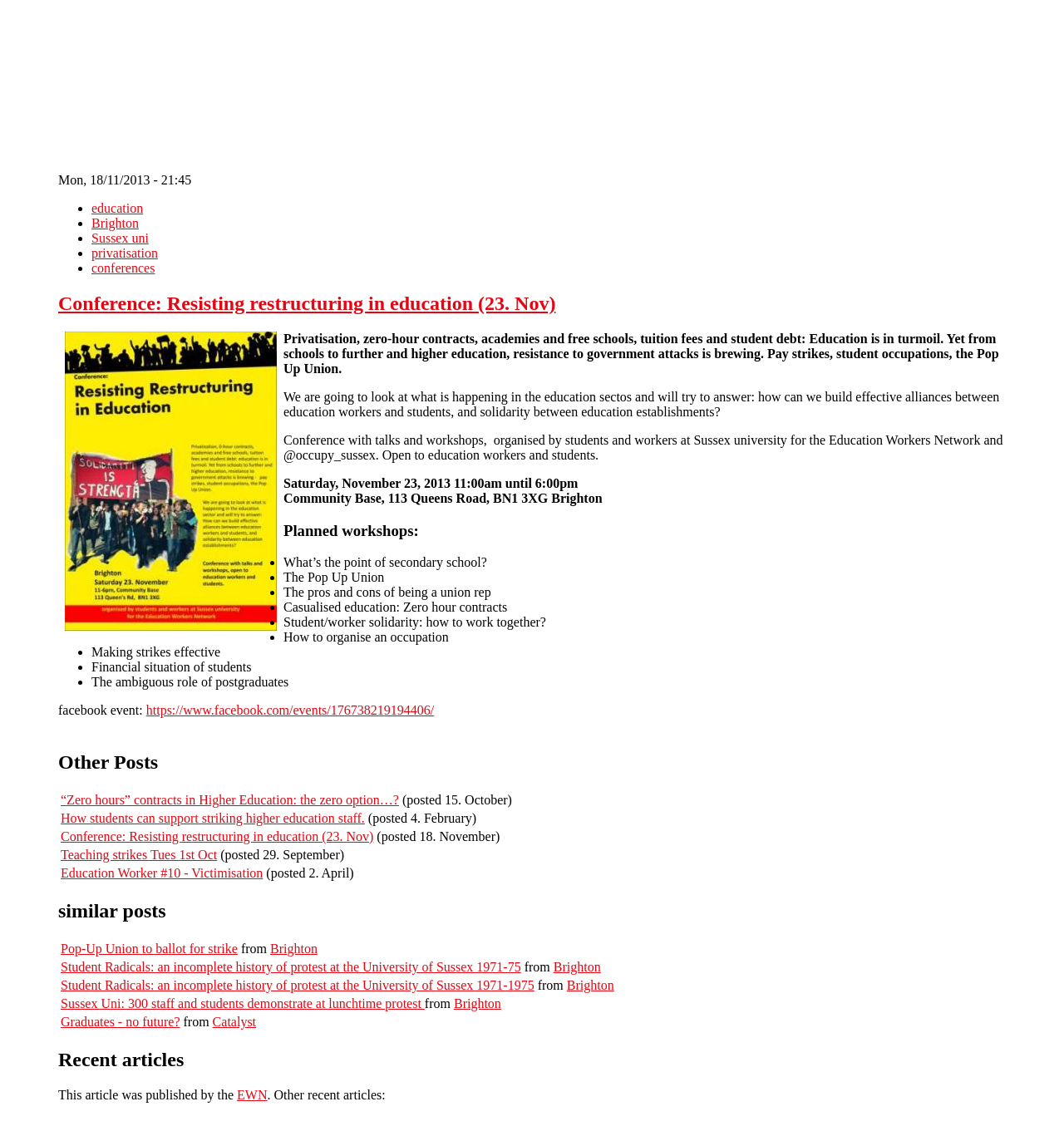Can you find the bounding box coordinates for the element to click on to achieve the instruction: "view the 'Conference: Resisting restructuring in education (23. Nov)' article"?

[0.055, 0.259, 0.522, 0.278]